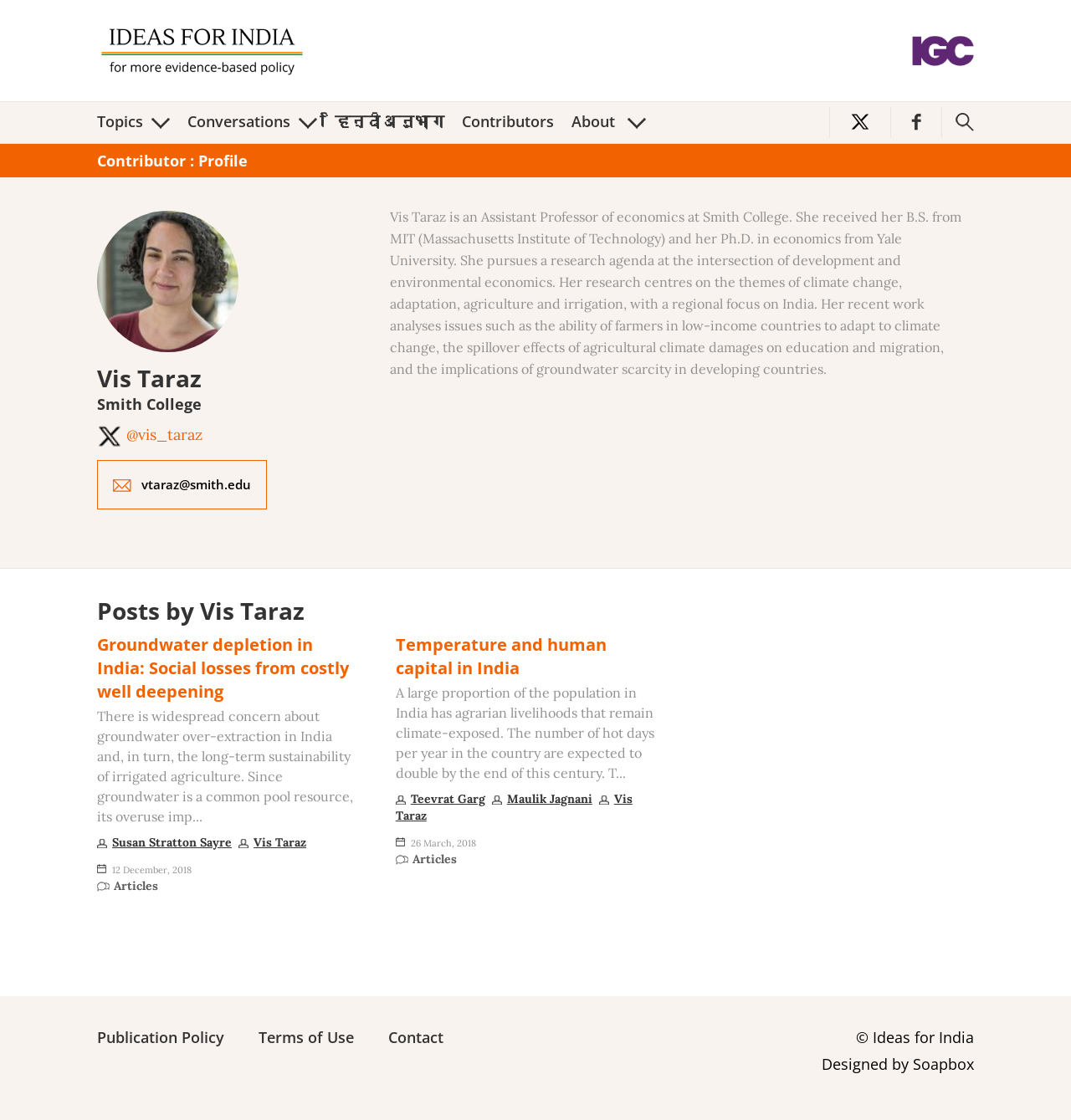Please identify the bounding box coordinates of the element's region that should be clicked to execute the following instruction: "Read the post 'Groundwater depletion in India: Social losses from costly well deepening'". The bounding box coordinates must be four float numbers between 0 and 1, i.e., [left, top, right, bottom].

[0.091, 0.565, 0.326, 0.627]